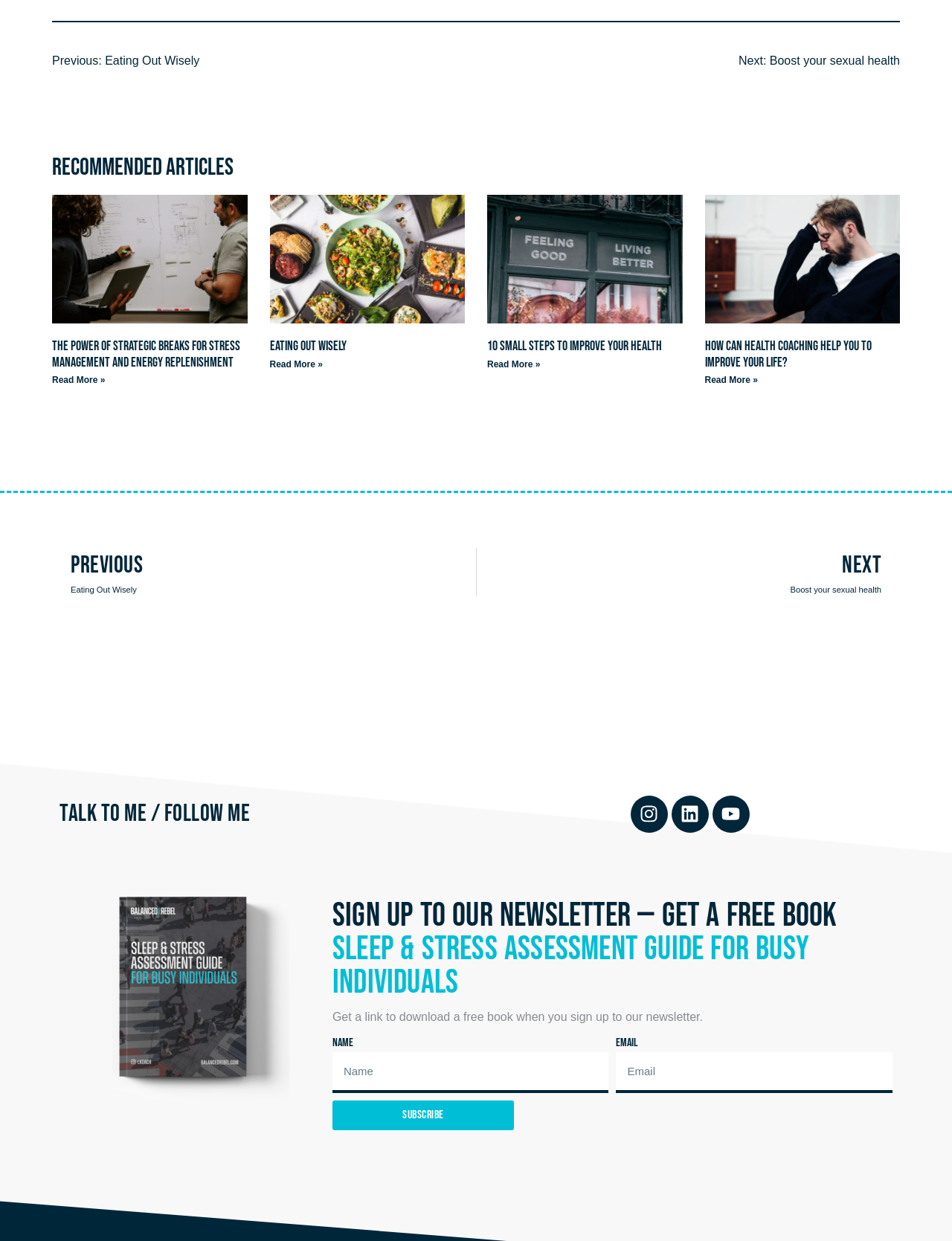Determine the bounding box coordinates of the element that should be clicked to execute the following command: "Read more about 'The Power of Strategic Breaks for Stress Management and Energy Replenishment'".

[0.055, 0.302, 0.11, 0.31]